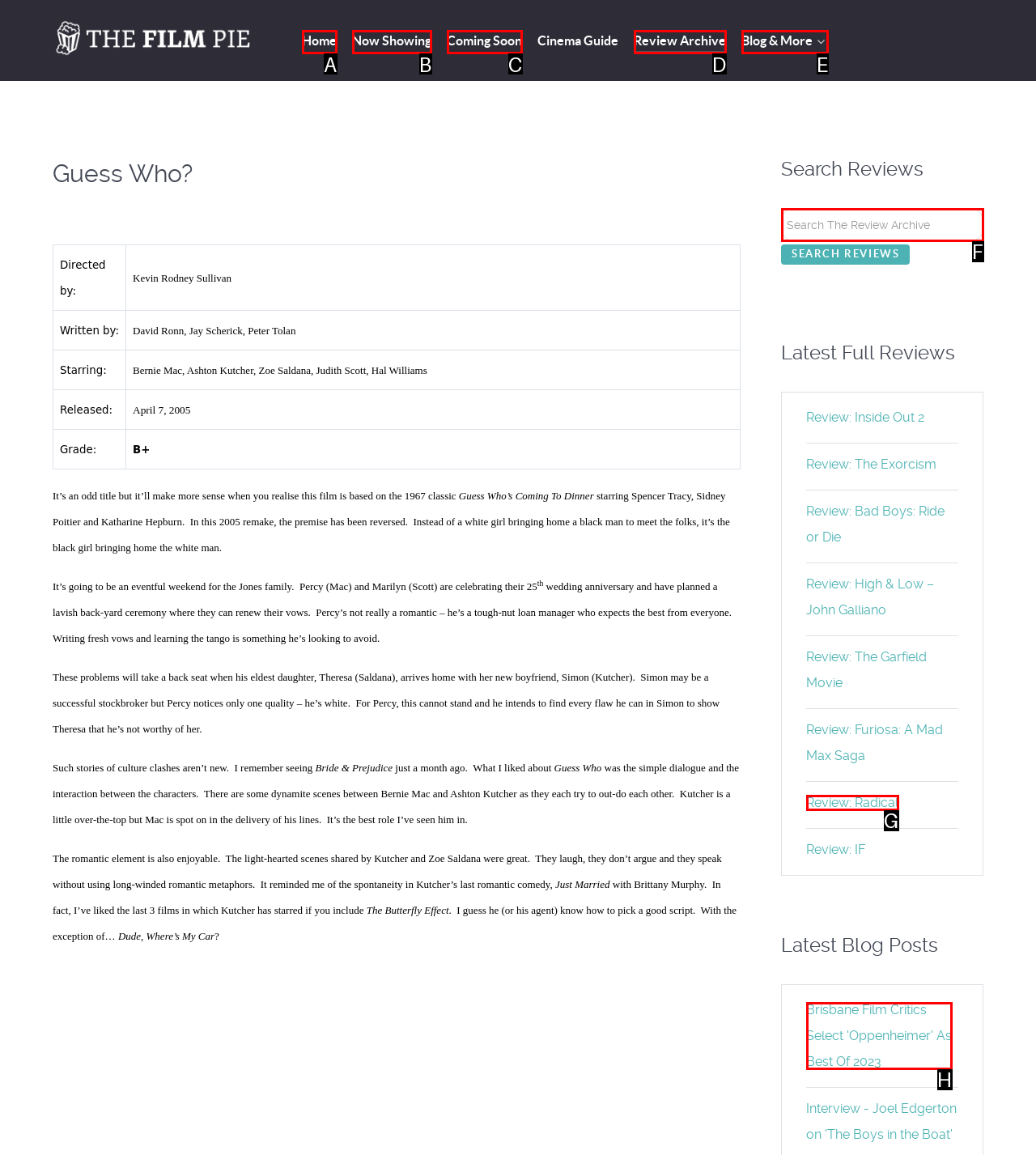Identify the HTML element that corresponds to the description: Now Showing
Provide the letter of the matching option from the given choices directly.

B